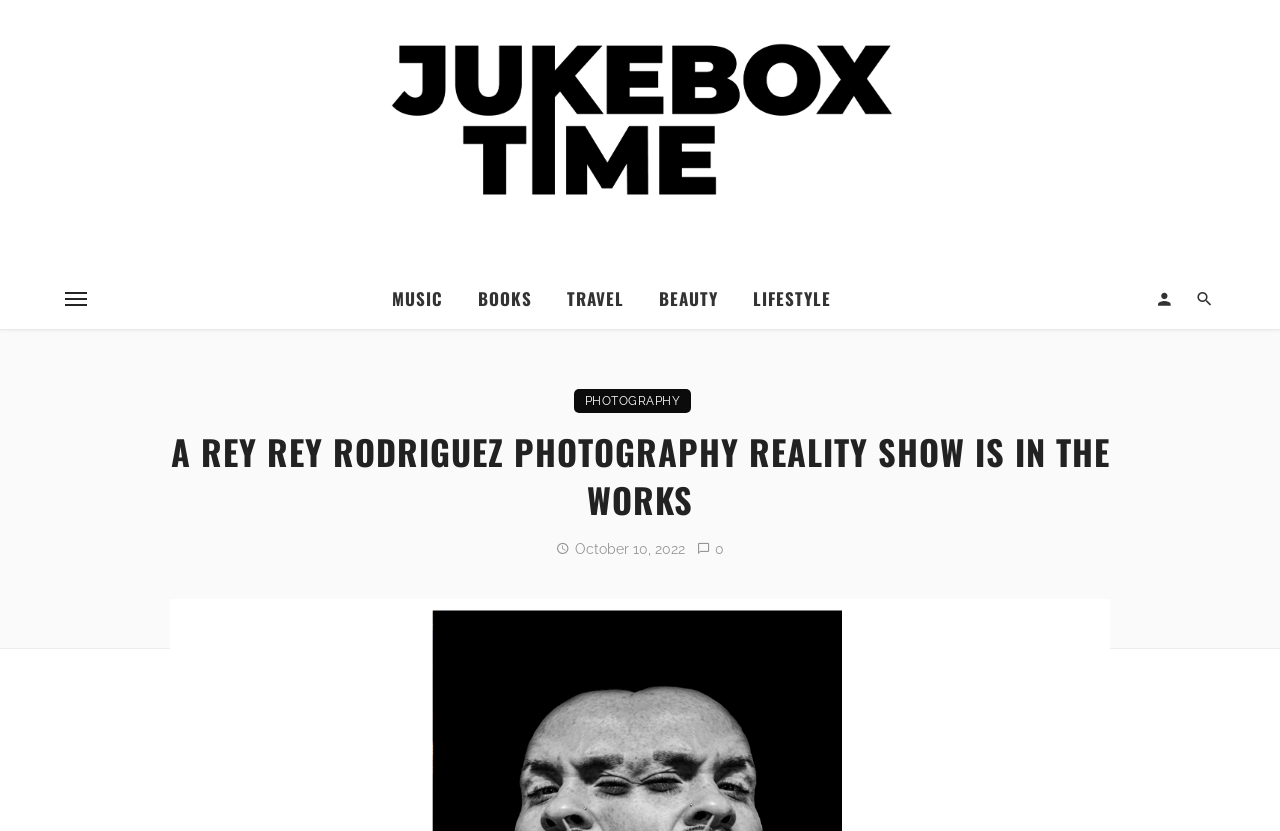Specify the bounding box coordinates of the region I need to click to perform the following instruction: "View PHOTOGRAPHY page". The coordinates must be four float numbers in the range of 0 to 1, i.e., [left, top, right, bottom].

[0.448, 0.468, 0.54, 0.497]